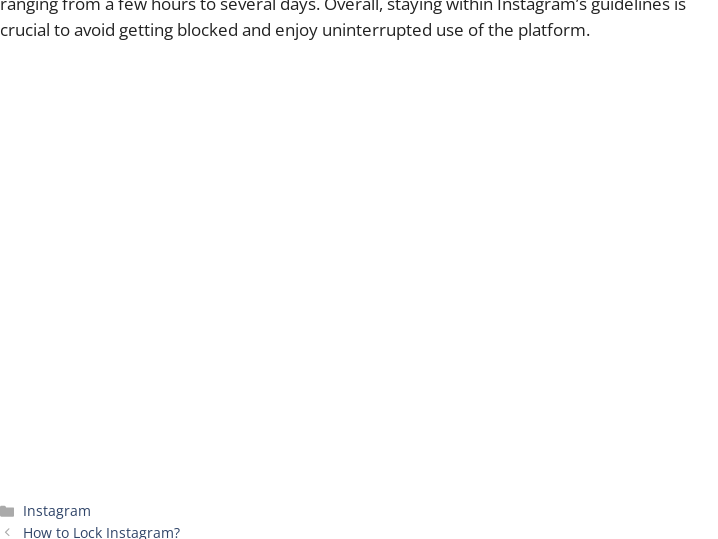Provide a thorough description of the image.

The image features a YouTube video player, which is likely part of a discussion or tutorial related to Instagram's community guidelines. The context emphasizes the importance of understanding the concept of "Instagram jail," a situation where users get blocked or restricted on the platform due to violations such as excessive activity or inappropriate content. The surrounding text highlights potential solutions for users to address action blocks and underscores the need for adherence to guidelines to ensure a smooth experience on Instagram. As users navigate this digital space, the video may offer further insights and strategies for managing their accounts effectively.